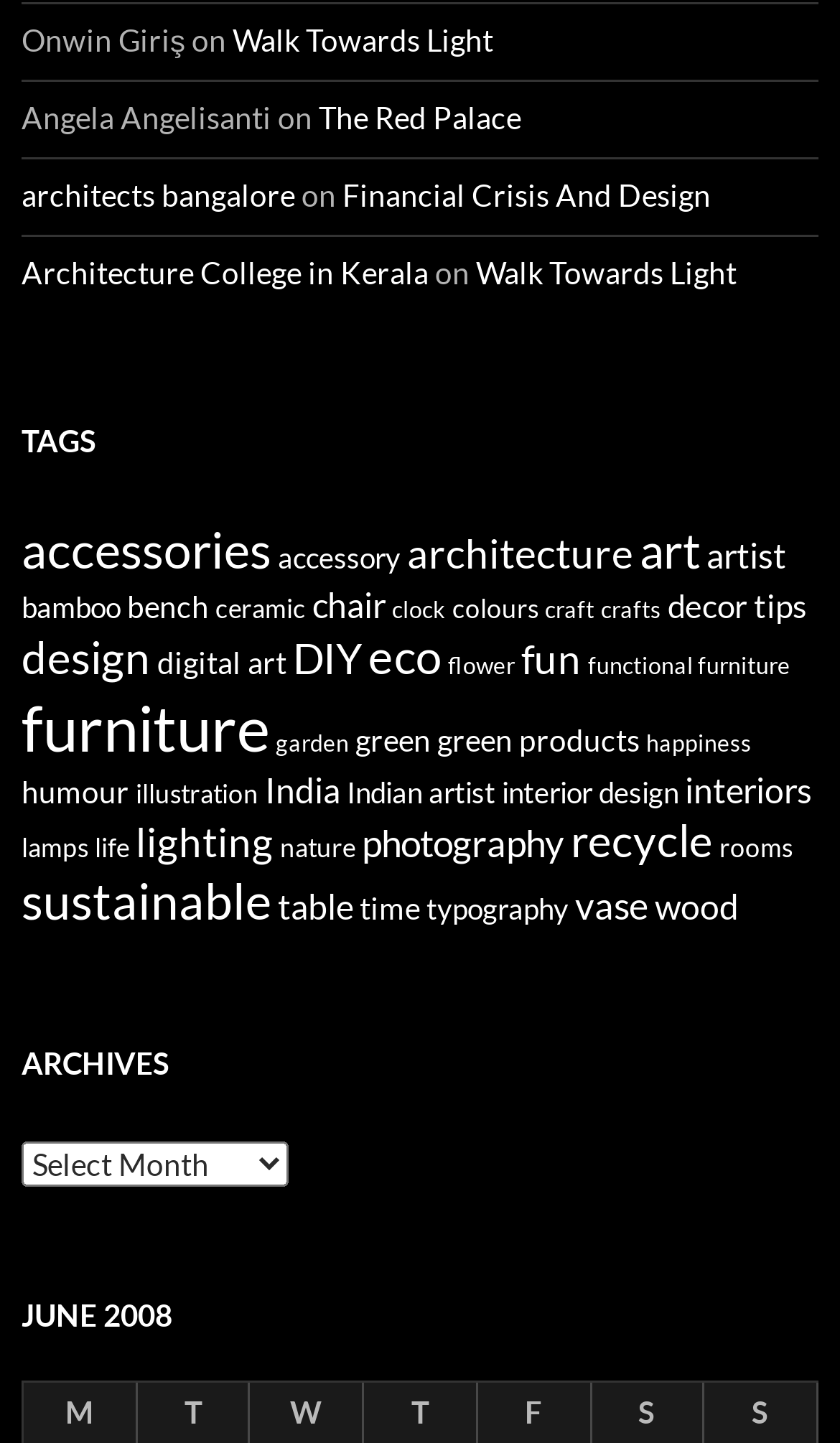Refer to the element description photography and identify the corresponding bounding box in the screenshot. Format the coordinates as (top-left x, top-left y, bottom-right x, bottom-right y) with values in the range of 0 to 1.

[0.431, 0.569, 0.672, 0.6]